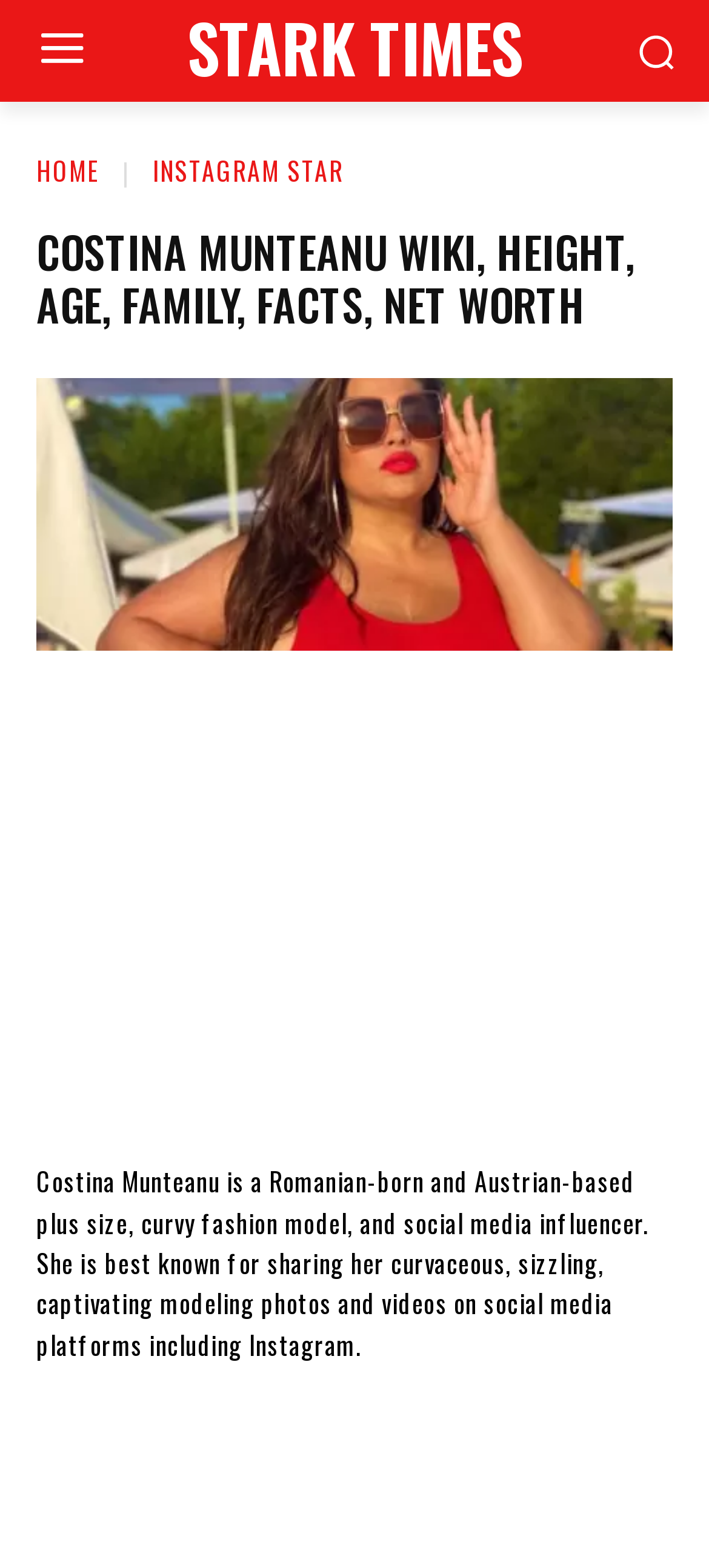Bounding box coordinates are specified in the format (top-left x, top-left y, bottom-right x, bottom-right y). All values are floating point numbers bounded between 0 and 1. Please provide the bounding box coordinate of the region this sentence describes: Home

[0.051, 0.096, 0.141, 0.121]